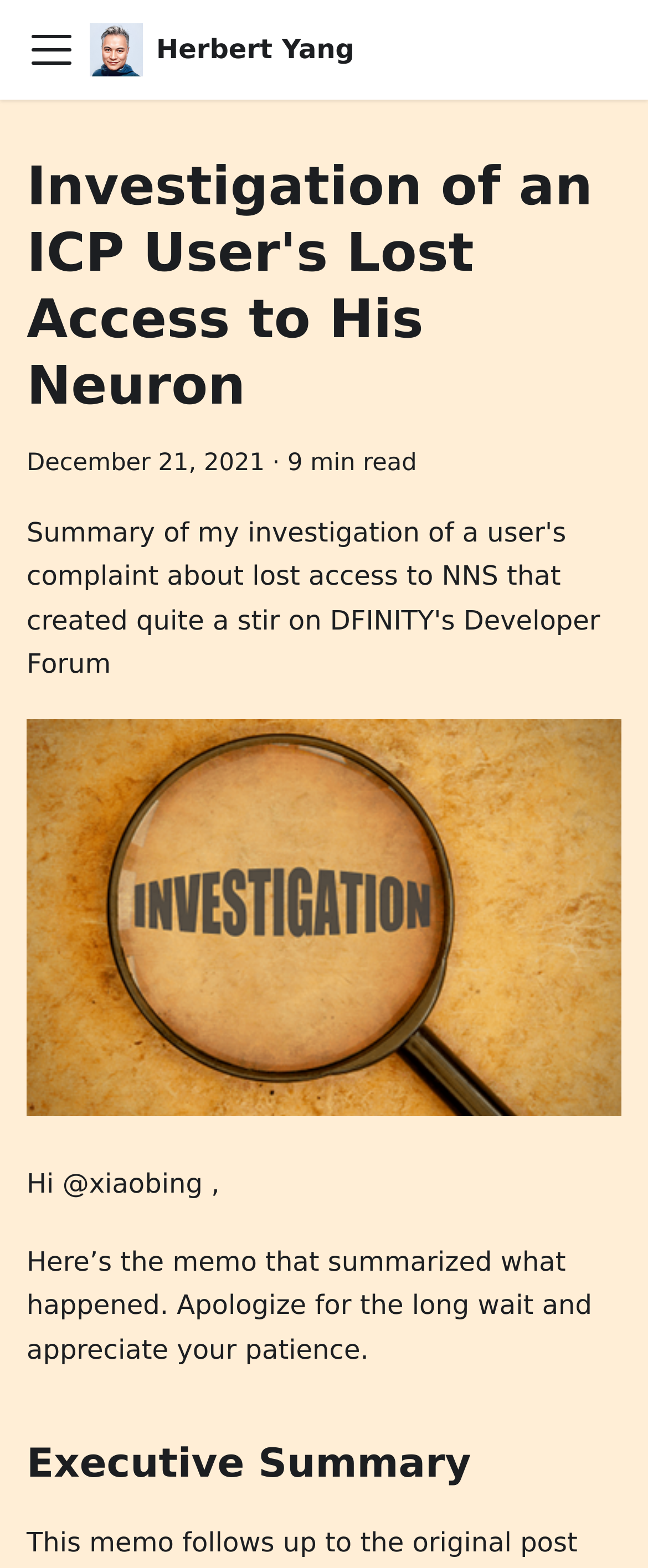Elaborate on the webpage's design and content in a detailed caption.

The webpage is an investigation report about a user's complaint regarding lost access to Neuron (NNS) on DFINITY's Developer Forum. At the top, there is a navigation bar with a toggle button on the left and a logo of Herbert Yang on the right. Below the navigation bar, there is a header section with the title "Investigation of an ICP User's Lost Access to His Neuron" and a timestamp "December 21, 2021" on the left, followed by a dot and "9 min read" on the right.

Below the header section, there is a large image related to the investigation. Following the image, there is a paragraph of text starting with "Hi @xiaobing," and continuing with a brief introduction to the memo that summarizes the incident. The text is divided into two lines, with the second line being longer and more detailed.

Underneath the paragraph, there is a heading "Executive Summary" with a link to "Direct link to Executive Summary" on the right side.